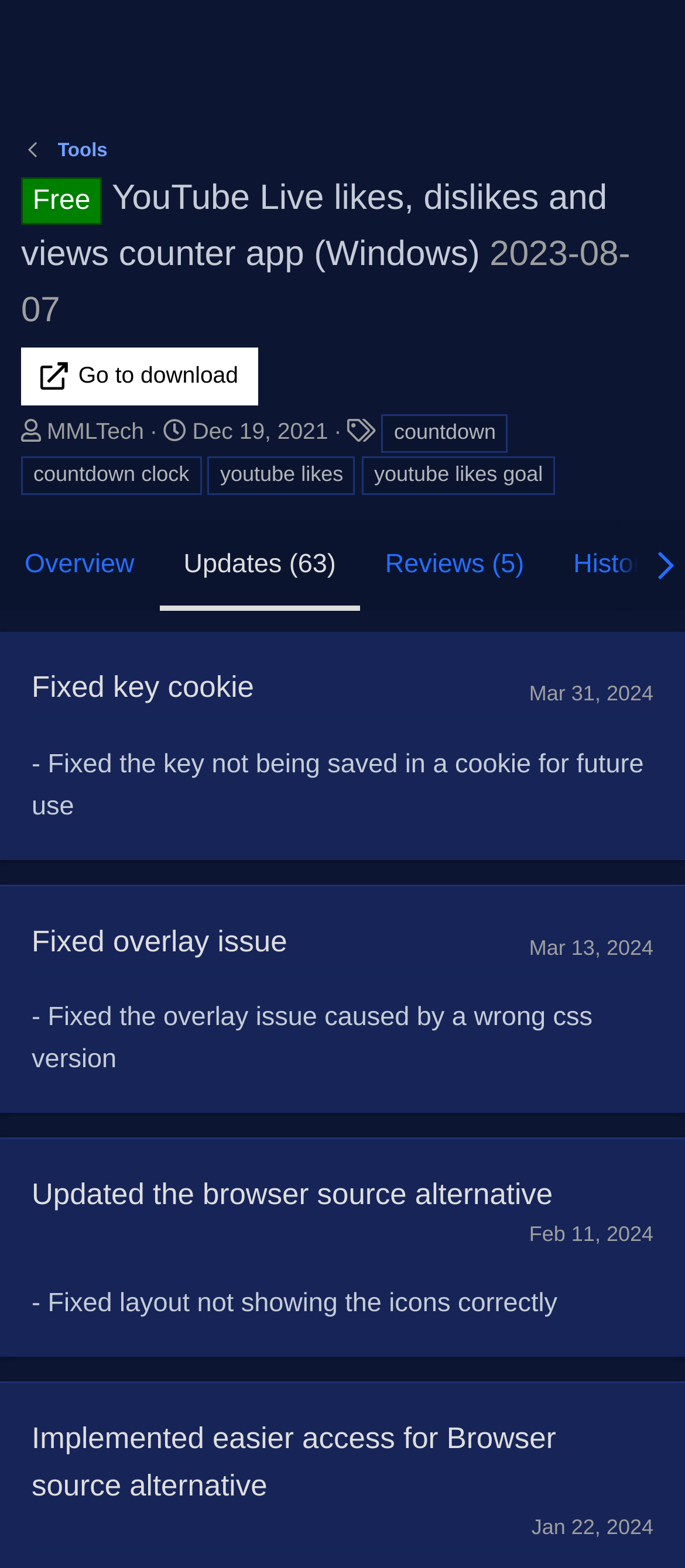Extract the main heading from the webpage content.

Free YouTube Live likes, dislikes and views counter app (Windows) 2023-08-07